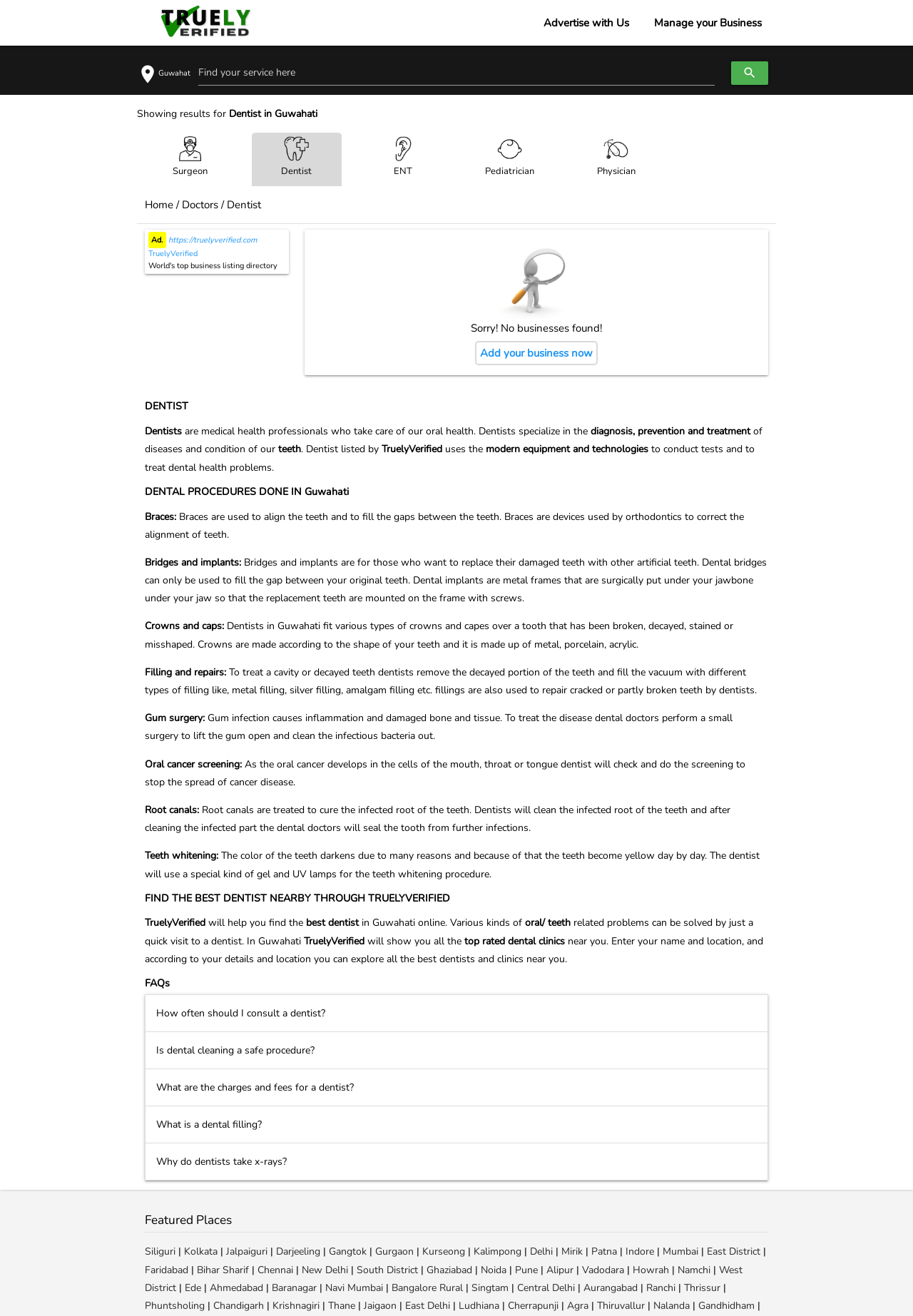Using the information in the image, could you please answer the following question in detail:
What is the procedure for teeth whitening?

The webpage explains that teeth whitening is a procedure where the dentist uses a special kind of gel and UV lamps to whiten the teeth, which have become yellow due to various reasons.